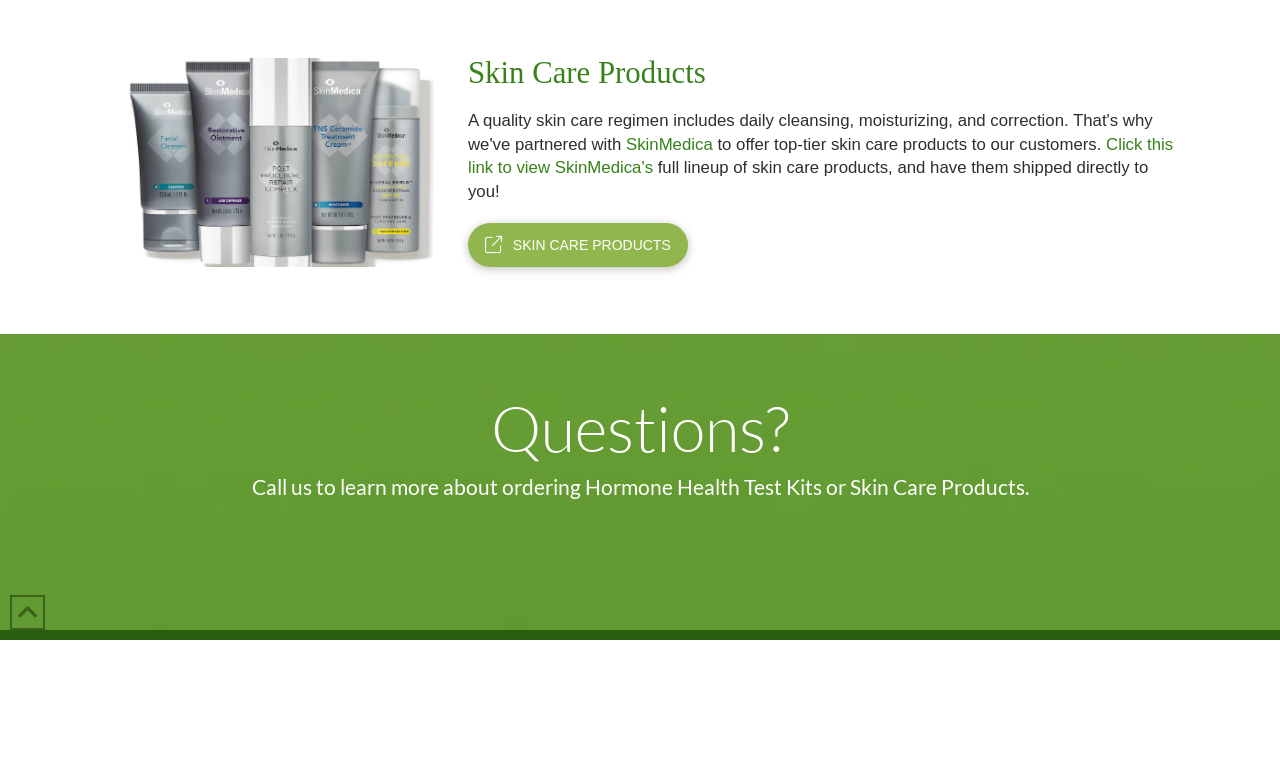Bounding box coordinates are given in the format (top-left x, top-left y, bottom-right x, bottom-right y). All values should be floating point numbers between 0 and 1. Provide the bounding box coordinate for the UI element described as: Terms of service

None